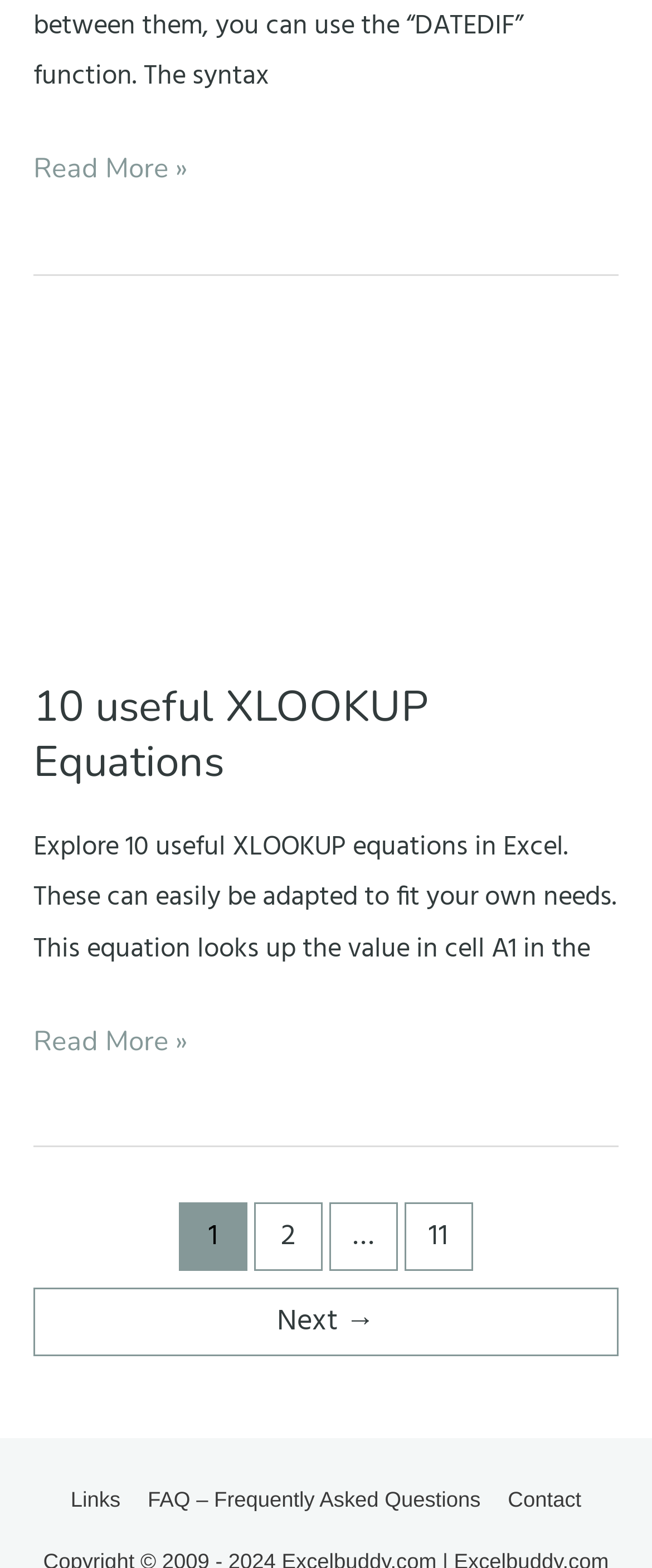Find the bounding box of the web element that fits this description: "FAQ – Frequently Asked Questions".

[0.21, 0.949, 0.753, 0.965]